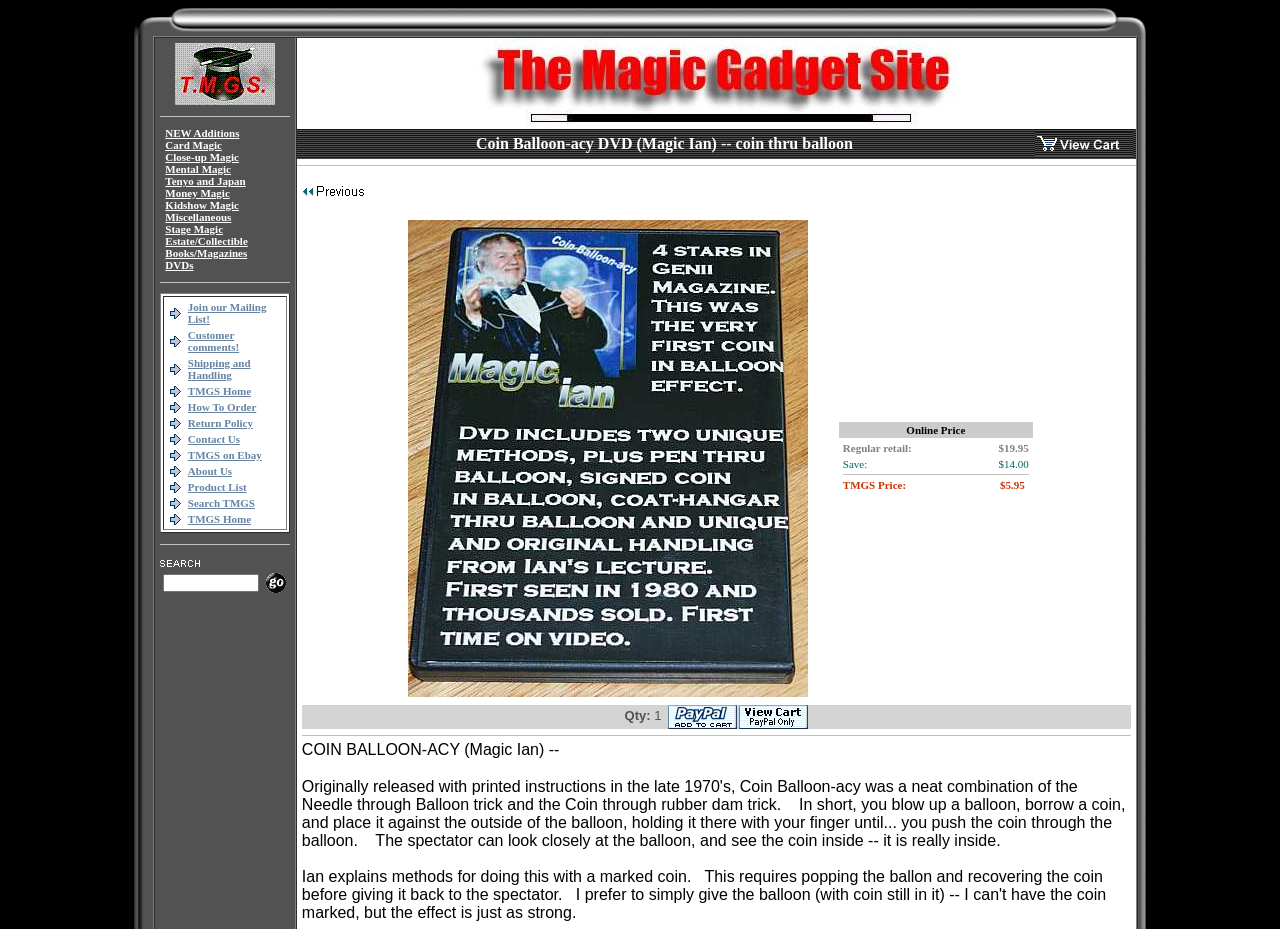What types of resources are available on this website?
Could you give a comprehensive explanation in response to this question?

The website appears to offer a range of resources, including a product list, search functionality, and other links such as 'How To Order' and 'Return Policy', which suggest that users can find information on products, ordering, and returns on the website.